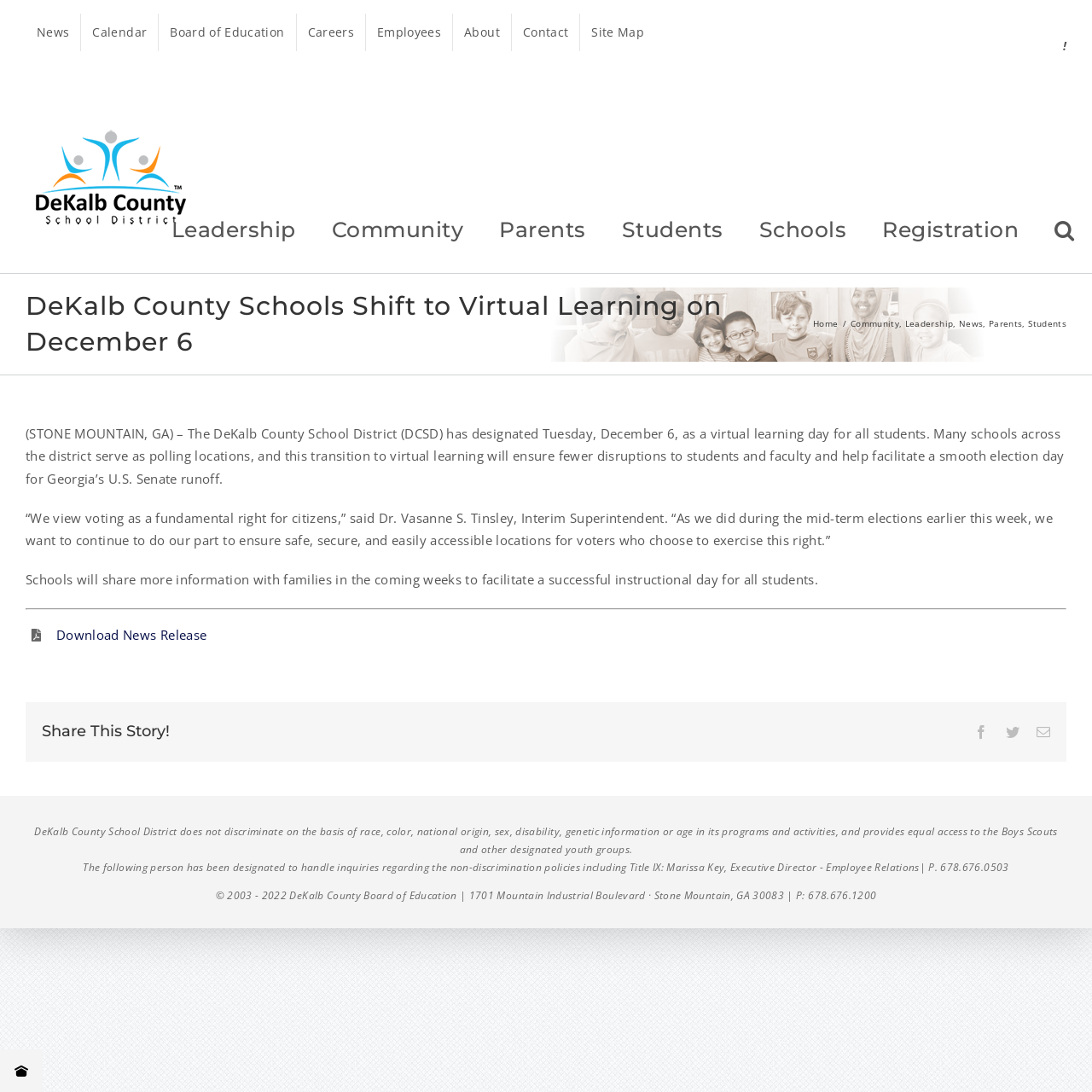Find the bounding box coordinates for the HTML element described in this sentence: "aria-label="Search" title="Search"". Provide the coordinates as four float numbers between 0 and 1, in the format [left, top, right, bottom].

[0.966, 0.195, 0.984, 0.226]